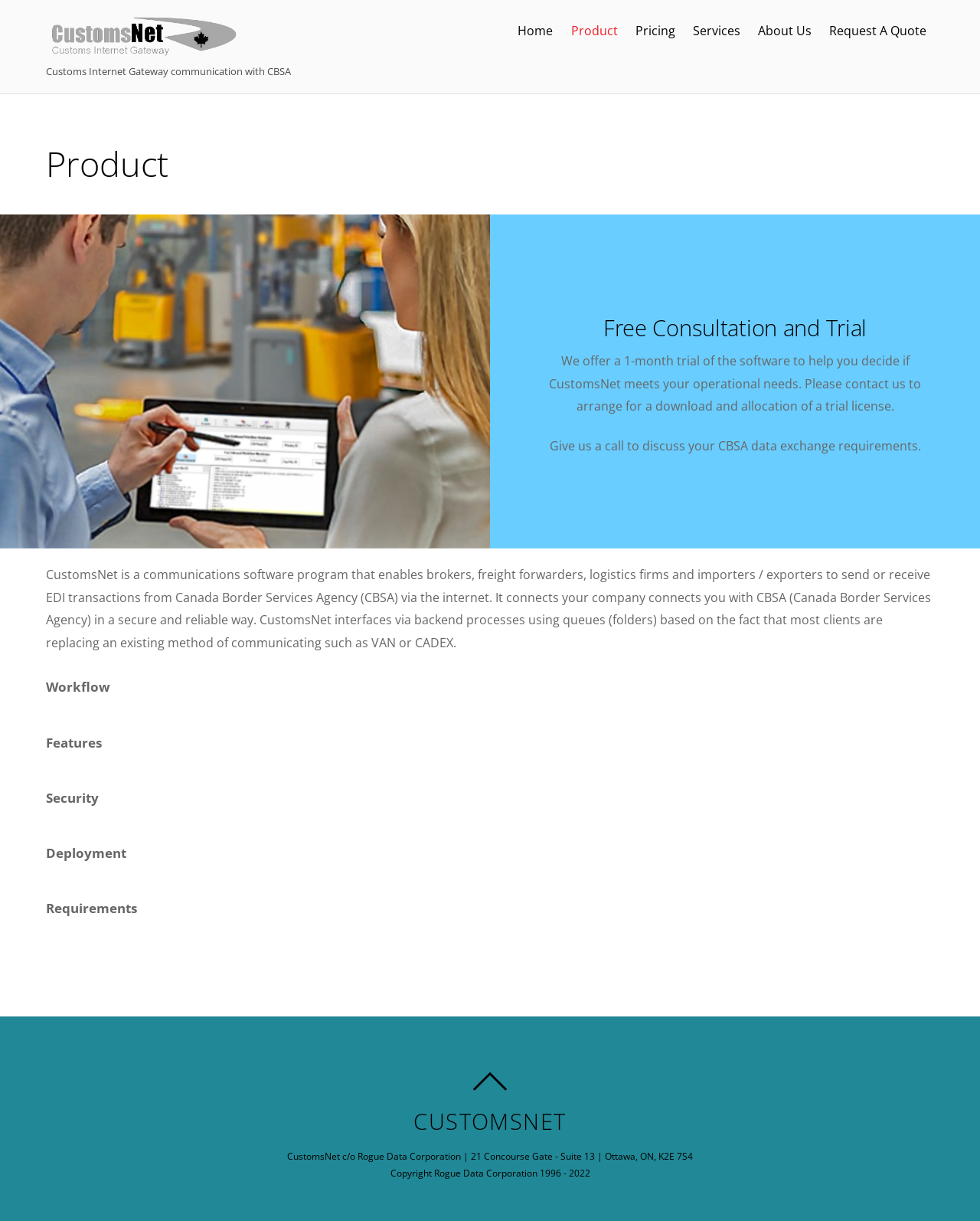Please specify the bounding box coordinates of the clickable region necessary for completing the following instruction: "Click on the 'CUSTOMSNET' link". The coordinates must consist of four float numbers between 0 and 1, i.e., [left, top, right, bottom].

[0.422, 0.906, 0.578, 0.93]